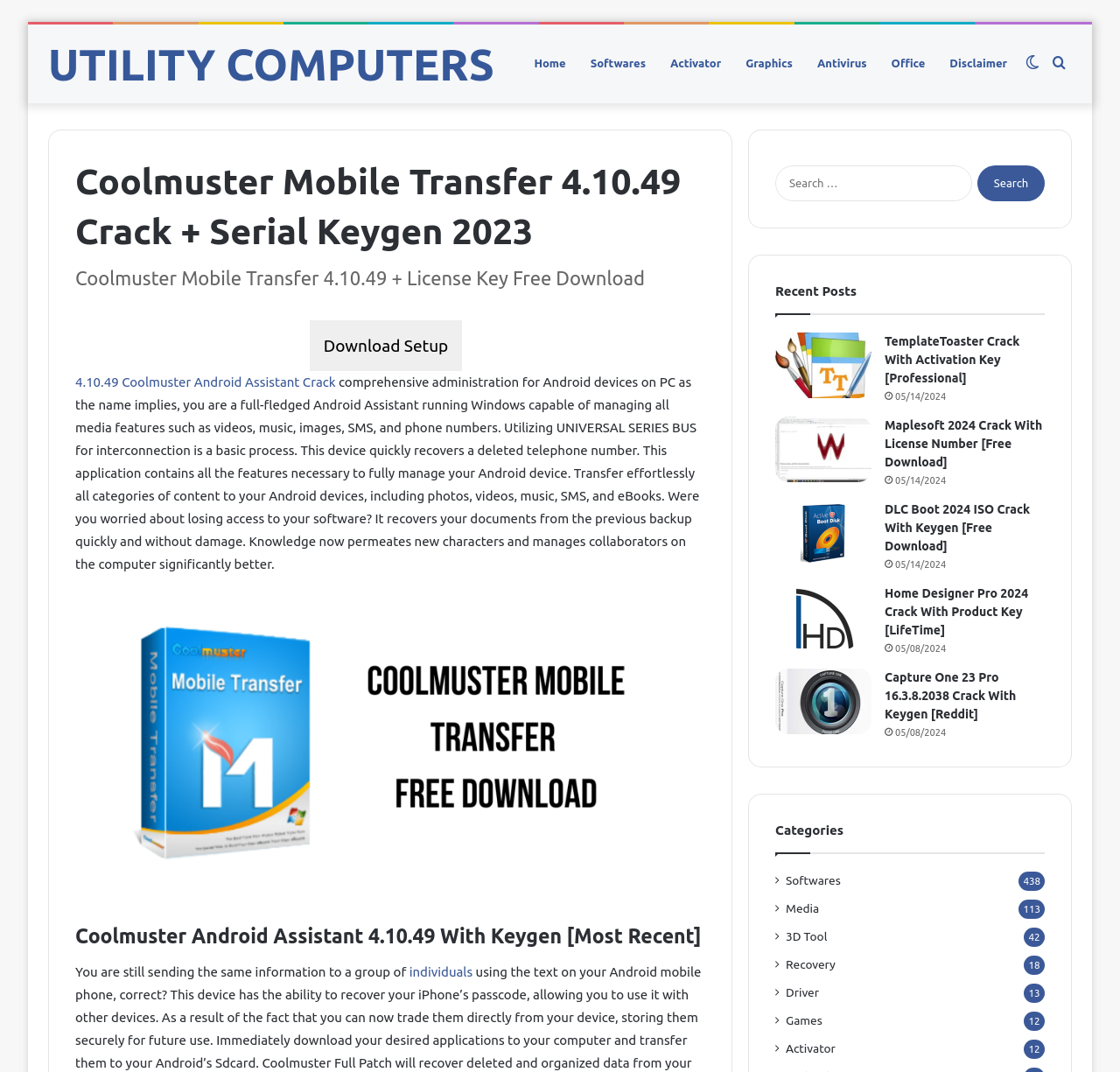Determine the bounding box coordinates of the region that needs to be clicked to achieve the task: "Click on the 'UTILITY COMPUTERS' link".

[0.043, 0.039, 0.441, 0.08]